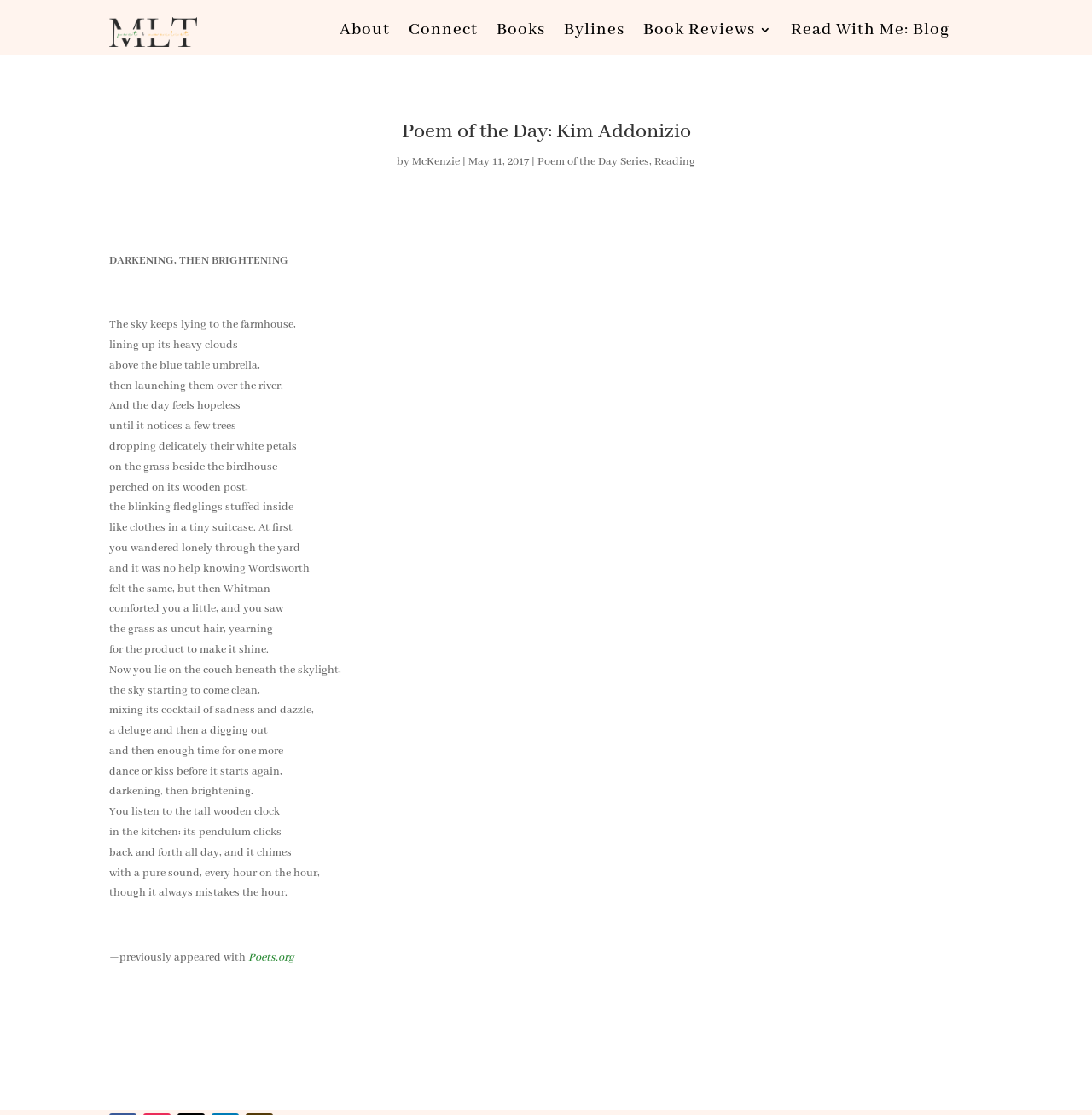Determine the bounding box coordinates of the region I should click to achieve the following instruction: "Explore the 'Books' section". Ensure the bounding box coordinates are four float numbers between 0 and 1, i.e., [left, top, right, bottom].

[0.455, 0.021, 0.499, 0.038]